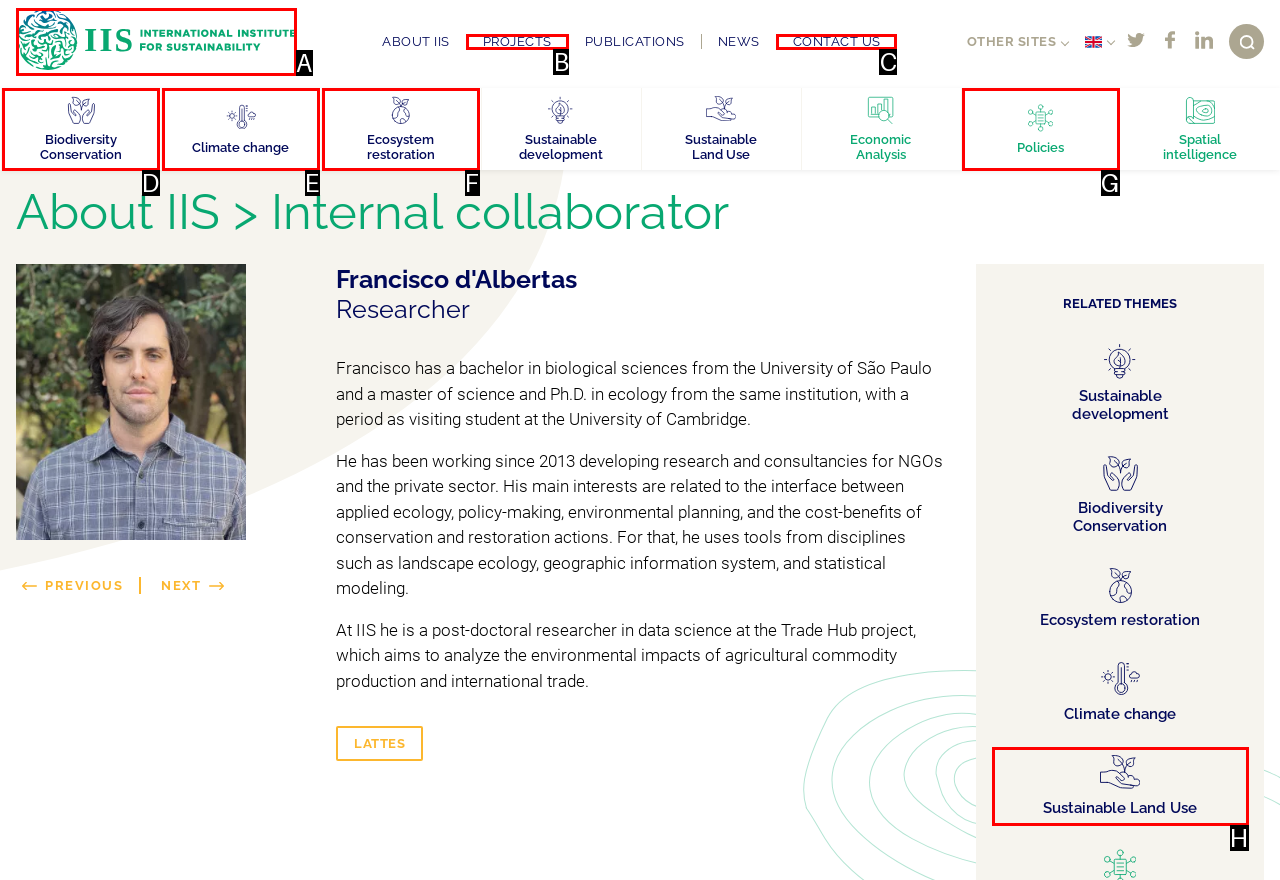Match the following description to the correct HTML element: Sustainable Land Use Indicate your choice by providing the letter.

H